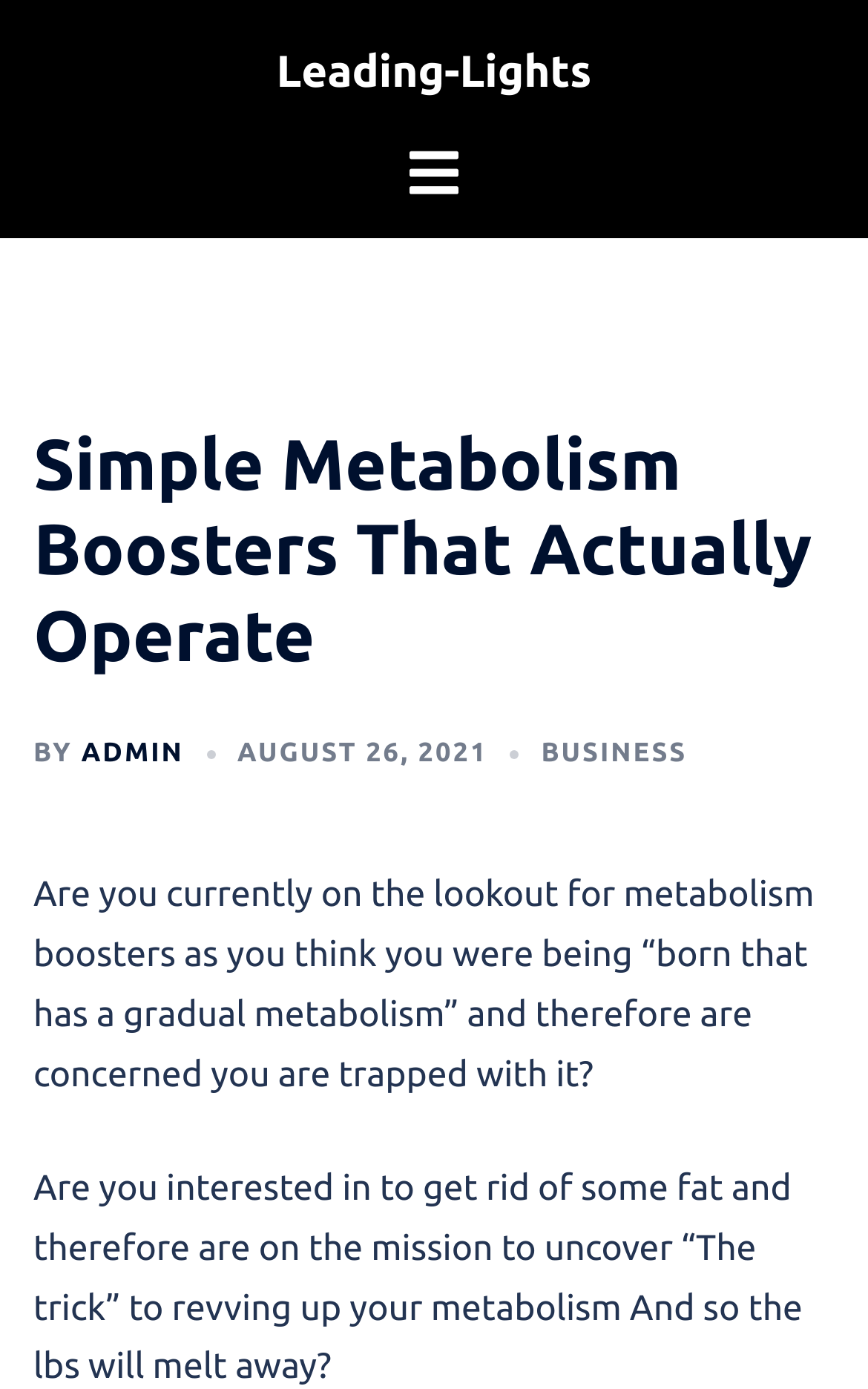Analyze the image and provide a detailed answer to the question: What is the topic of the article?

I found the answer by looking at the main heading of the article, which mentions 'Simple Metabolism Boosters That Actually Operate'. This suggests that the article is about metabolism boosters.